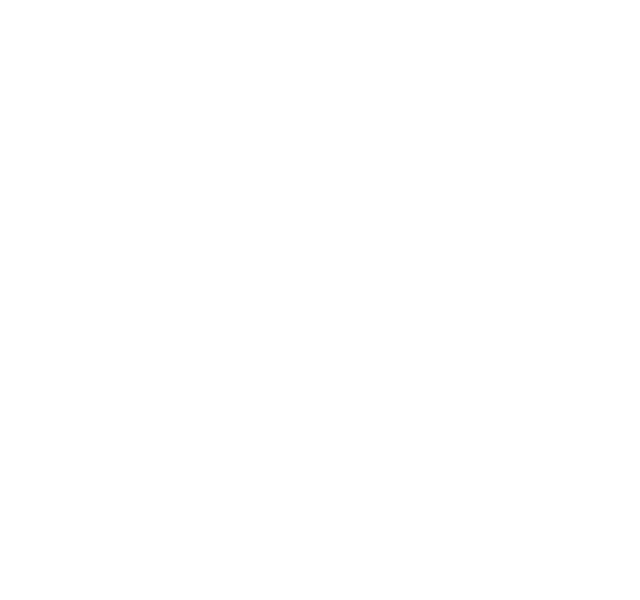What is the minimum duration of the tour?
Use the image to give a comprehensive and detailed response to the question.

The answer can be obtained by reading the description of the tour, which mentions that the tour's flexibility allows for options of either a 3.5 or 6-hour duration, indicating that the minimum duration is 3.5 hours.